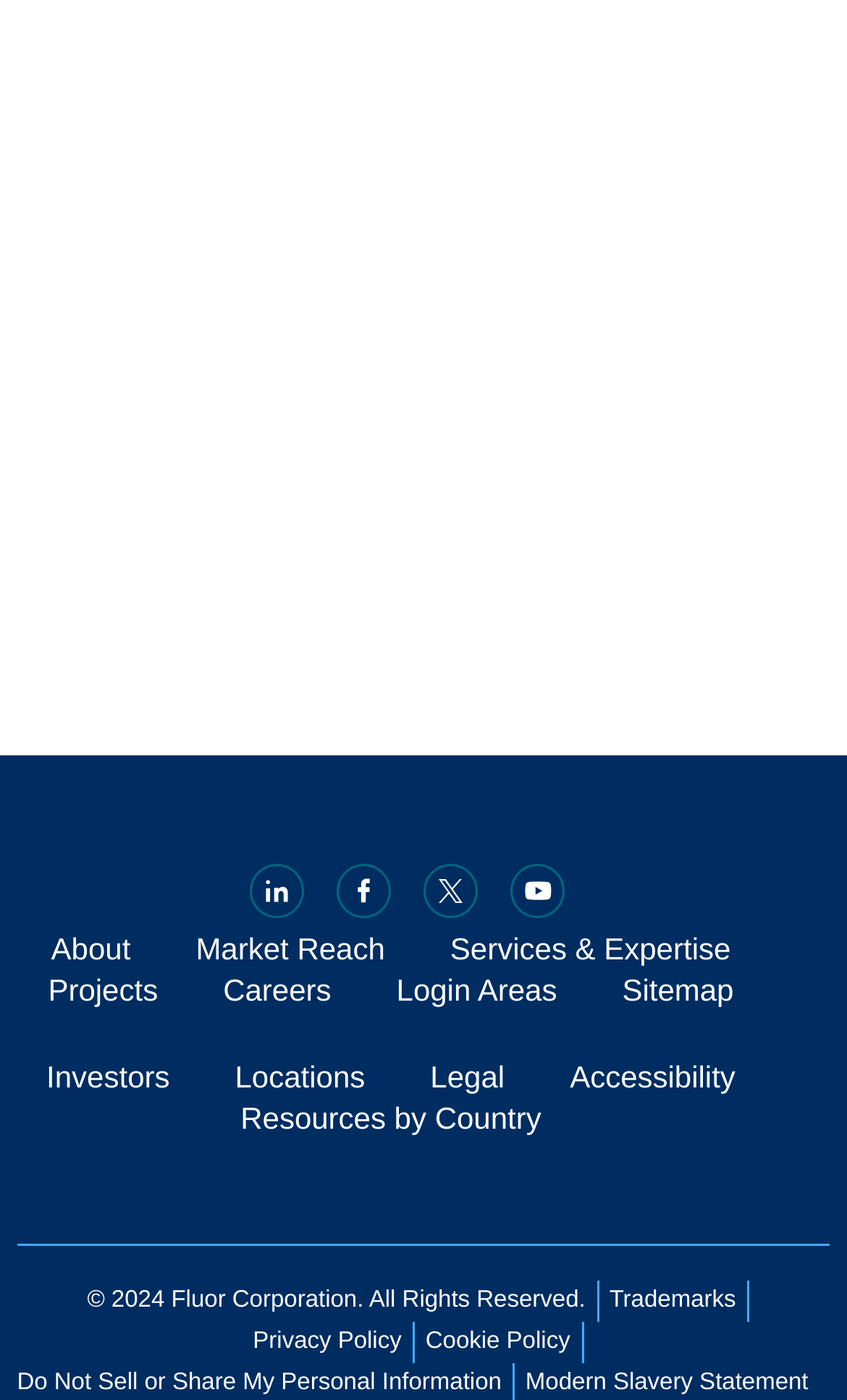From the webpage screenshot, predict the bounding box of the UI element that matches this description: "Legal".

[0.508, 0.678, 0.596, 0.703]